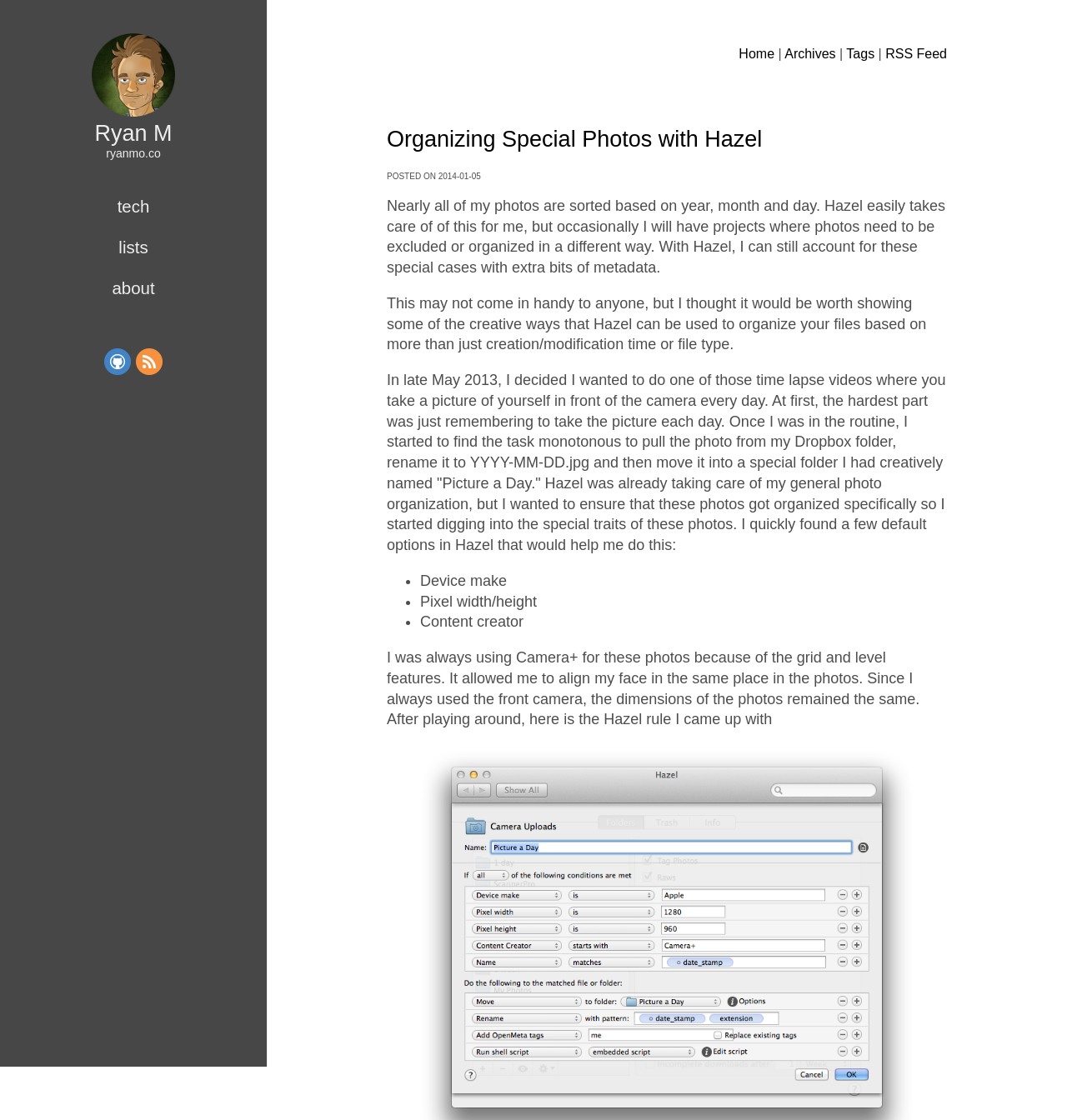What camera app is mentioned in the post?
Refer to the image and provide a detailed answer to the question.

The camera app mentioned in the post is Camera+, which is used by the author to take photos for the 'Picture a Day' project due to its grid and level features.